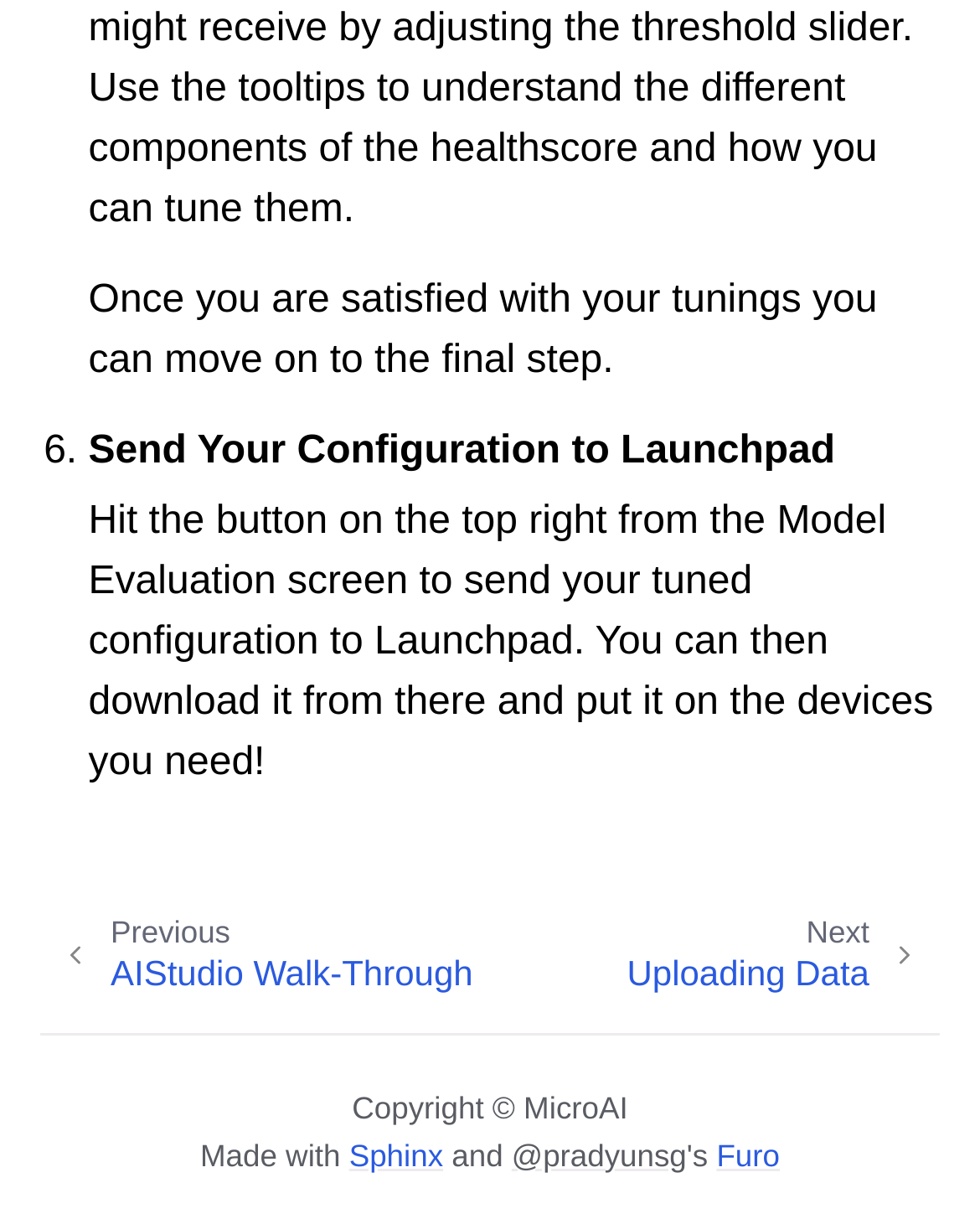What is the next step after tuning?
Provide a well-explained and detailed answer to the question.

According to the webpage, after the user is satisfied with their tunings, they can move on to the final step, which is to send their configuration to Launchpad.